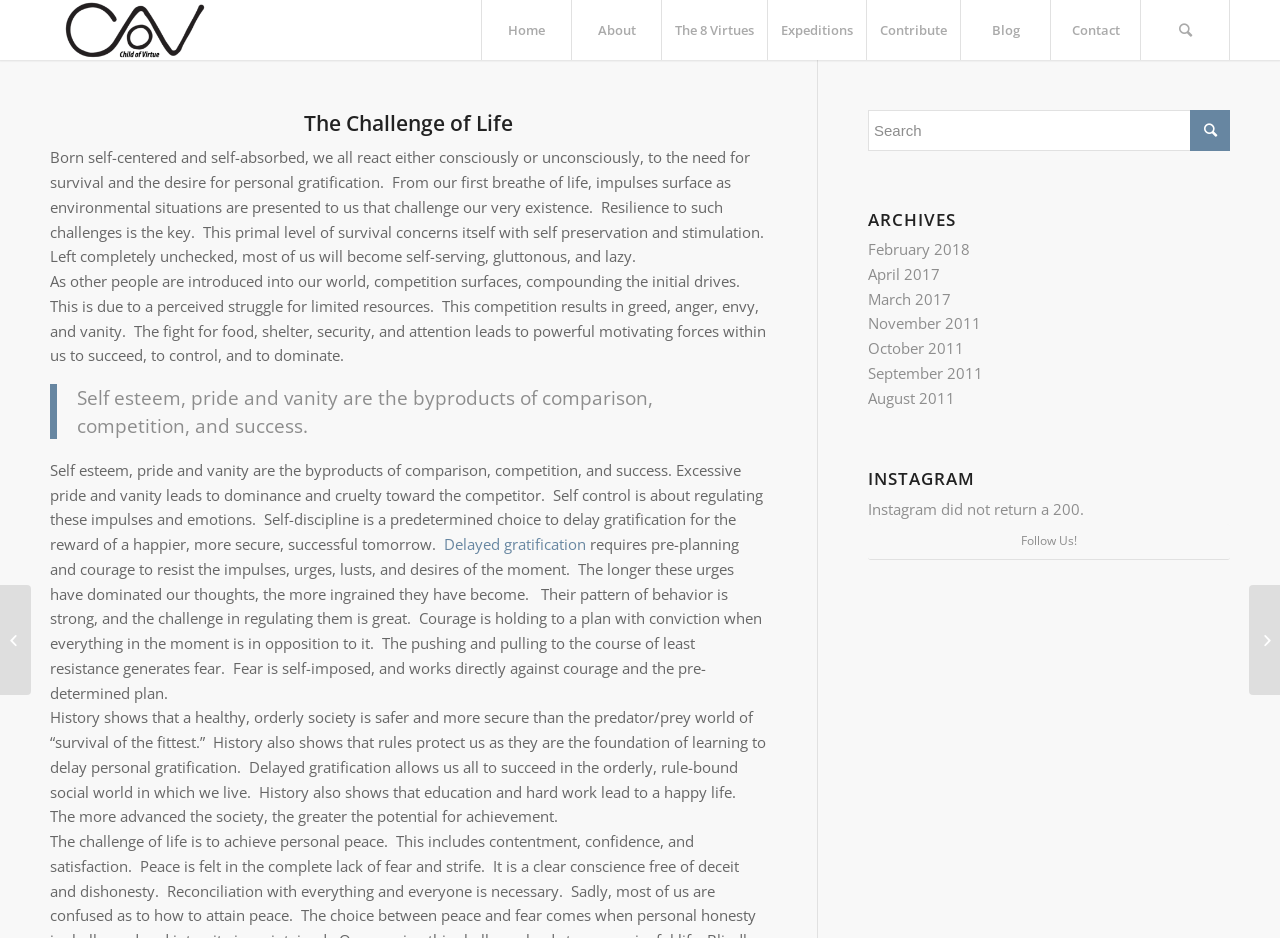Construct a comprehensive description capturing every detail on the webpage.

The webpage is titled "The Challenge of Life – Child of Virtue" and has a prominent link with the same title at the top left corner. To the right of this link, there is a navigation menu with links to "Home", "About", "The 8 Virtues", "Expeditions", "Contribute", "Blog", and "Contact". 

Below the navigation menu, there is a heading that reads "The Challenge of Life". Underneath this heading, there are four paragraphs of text that discuss the challenges of life, self-preservation, and the importance of self-control and delayed gratification. The text also mentions the role of education and hard work in achieving a happy life.

To the right of the main text, there is a complementary section that contains a search bar, a button, and a heading that reads "ARCHIVES". Below the archives heading, there are several links to different months and years, presumably archives of blog posts or articles. Further down, there is a heading that reads "INSTAGRAM" and a message indicating that Instagram did not return a 200. Below this message, there is a link to "Follow Us!".

At the bottom of the page, there are two links: "Birth: From a Life of Peace and Predictability to a Life of Challenge and Change..." on the left and "Courage to Change" on the right.